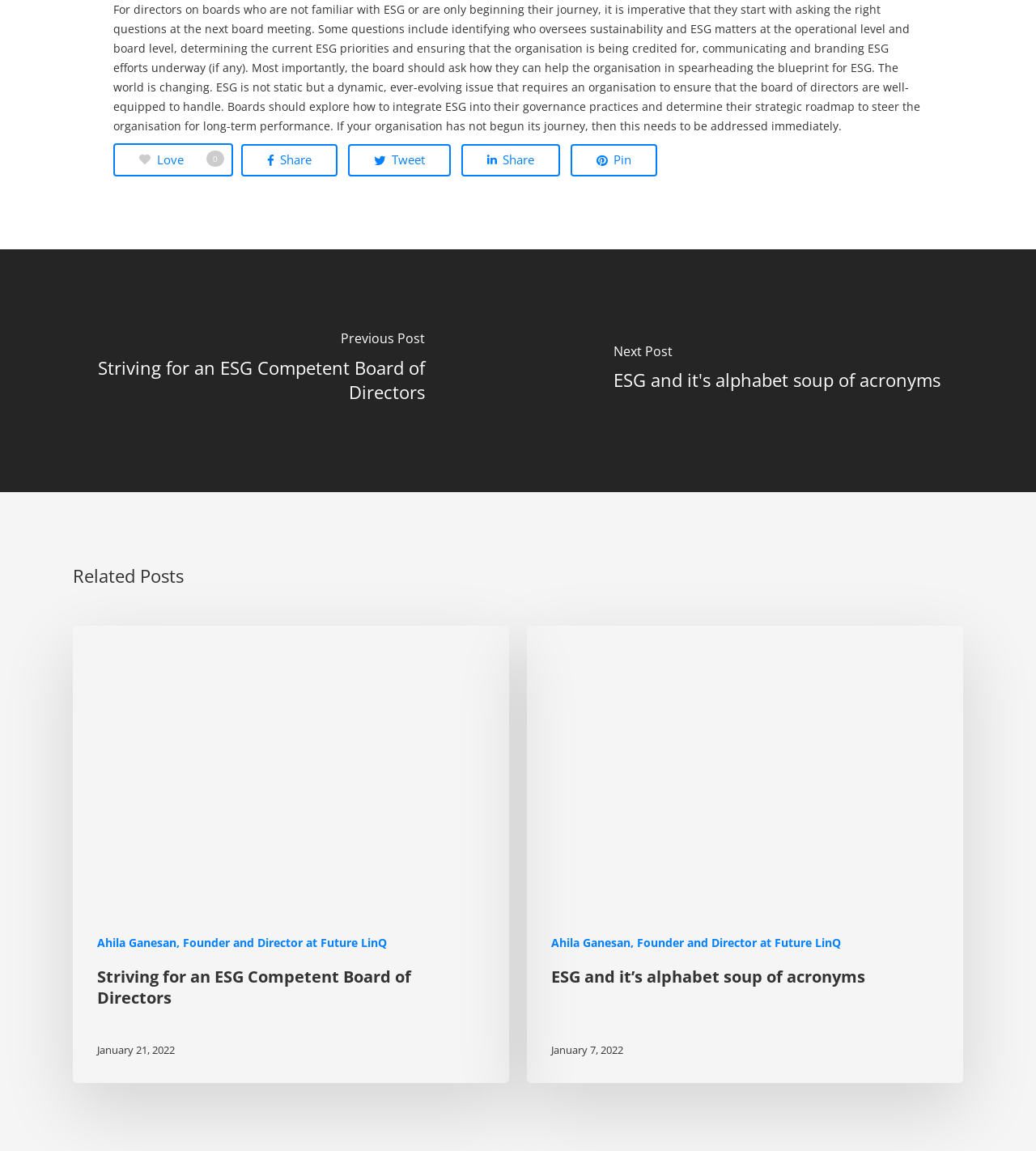Using the information in the image, could you please answer the following question in detail:
What is the date of the post 'Striving for an ESG Competent Board of Directors'?

The date of the post 'Striving for an ESG Competent Board of Directors' is January 21, 2022, which is indicated by a static text element below the post title.